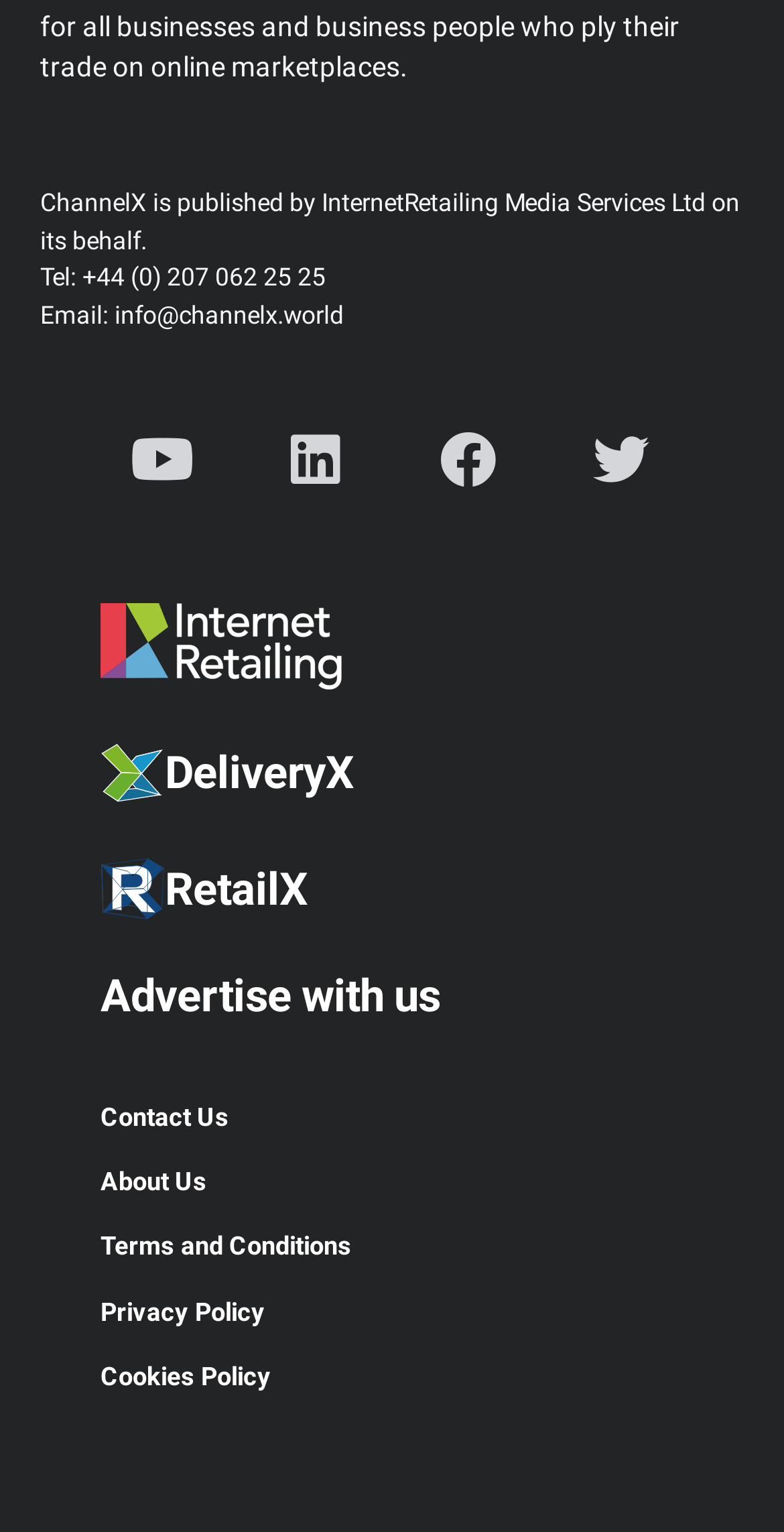Please identify the bounding box coordinates of the area that needs to be clicked to follow this instruction: "Go to DeliveryX".

[0.077, 0.467, 0.923, 0.542]